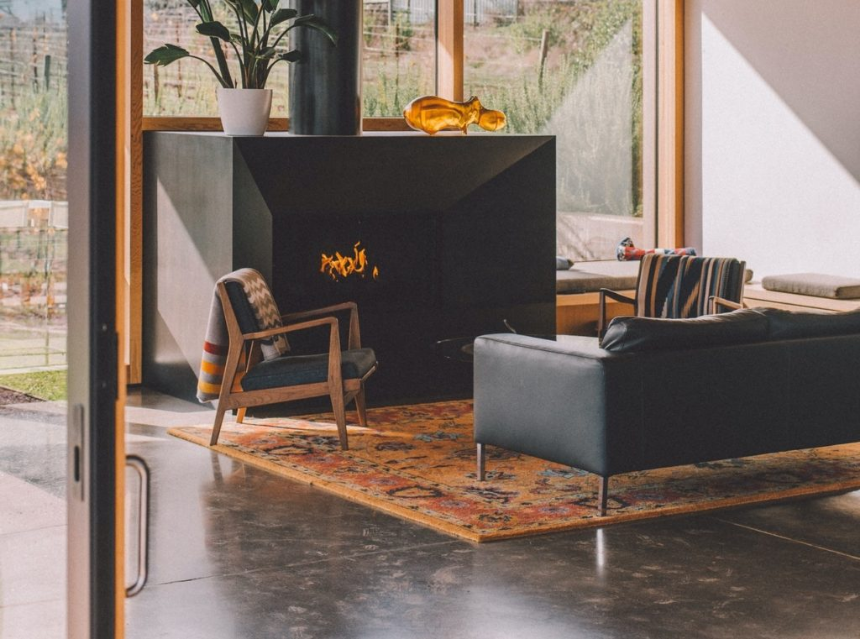Generate an elaborate caption for the image.

The image showcases a stylish, modern interior space, designed for comfort and relaxation during challenging times. Central to the scene is a sleek black fireplace, which adds warmth and a contemporary aesthetic, emphasized by the subtle flames flickering inside. To the left, a cozy armchair draped with a colorful throw invites you to sit back and unwind, while a plush black sofa on the right offers ample seating for gatherings or quiet reflections. A vibrant area rug grounds the space, adding texture and color, along with a decorative golden sculpture positioned atop the fireplace. Large windows fill the room with natural light and frame a serene outdoor view, enhancing the inviting atmosphere of this stylish man cave, perfect for beating cabin fever during extended periods at home.